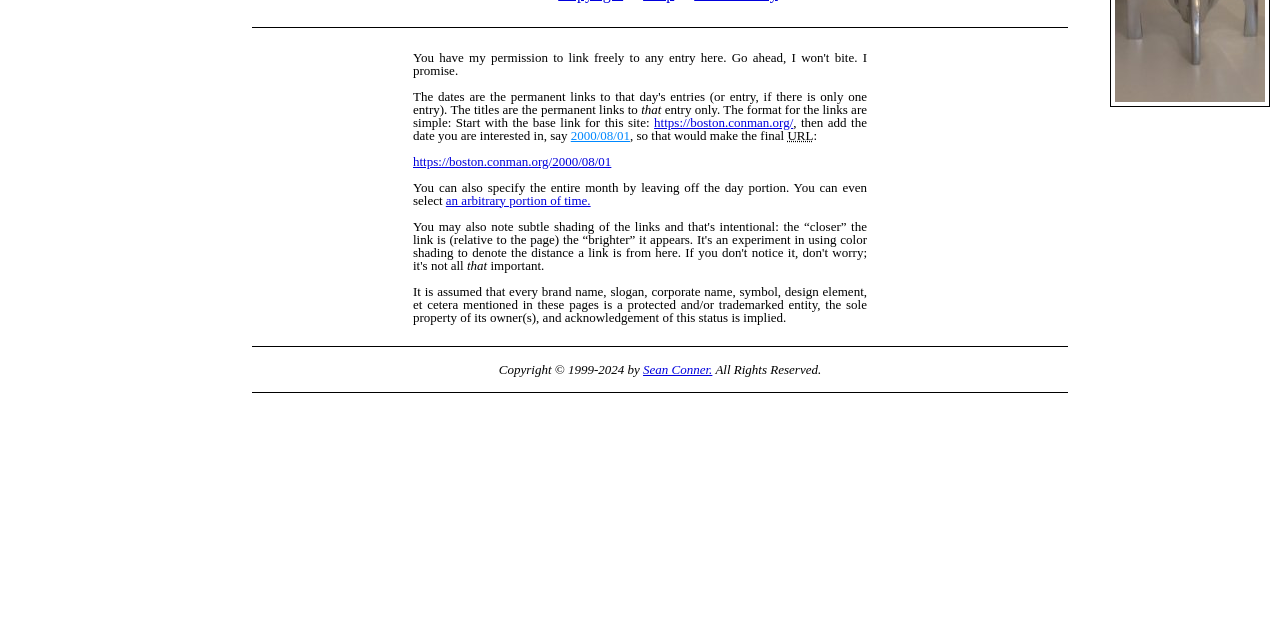Identify the bounding box for the UI element specified in this description: "2000/08/01". The coordinates must be four float numbers between 0 and 1, formatted as [left, top, right, bottom].

[0.446, 0.199, 0.492, 0.223]